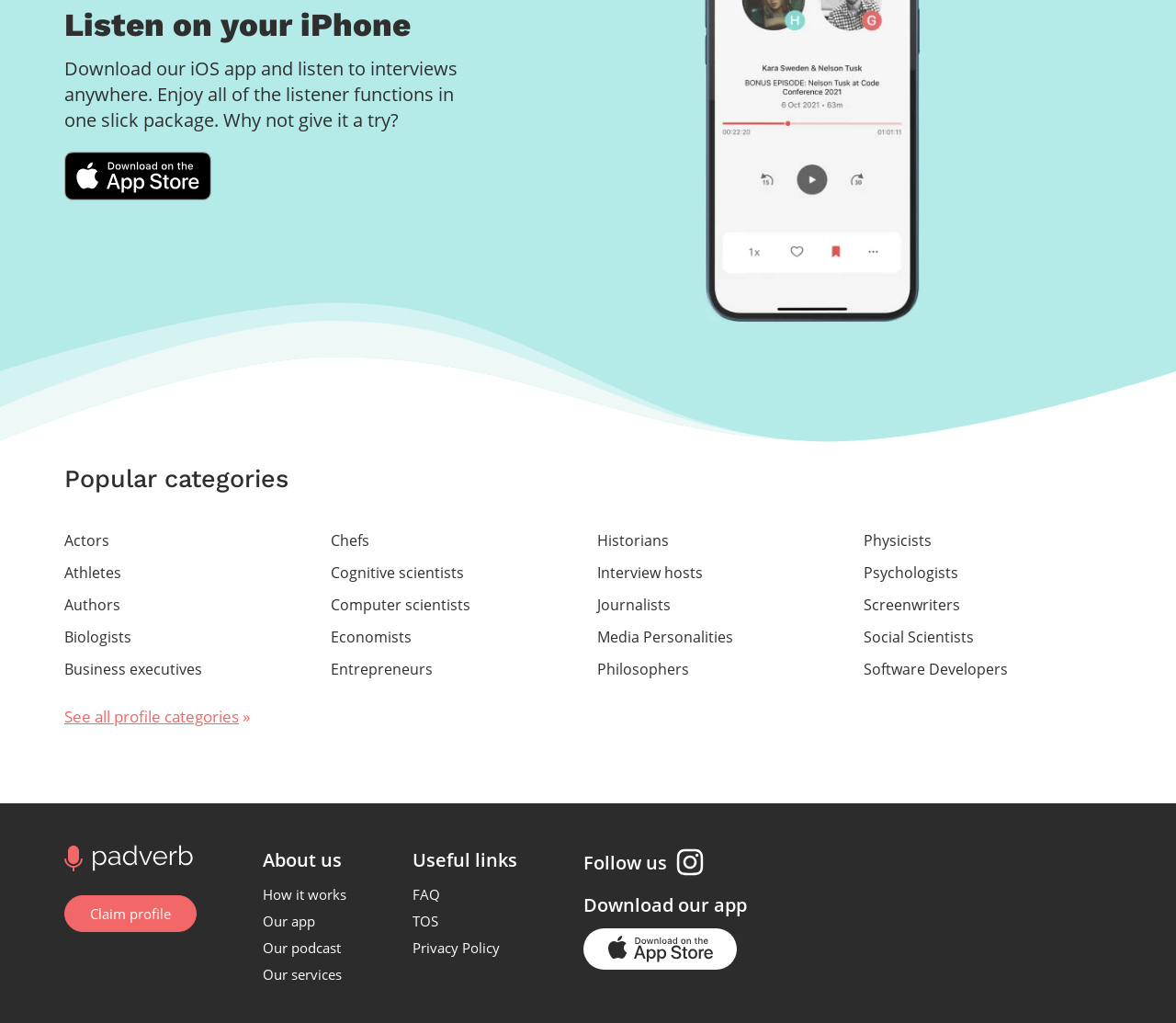What is the purpose of the 'Claim profile' link?
Please give a detailed and elaborate explanation in response to the question.

The purpose of the 'Claim profile' link is to allow users to claim their own profile, possibly to manage their own interviews or information on the platform.